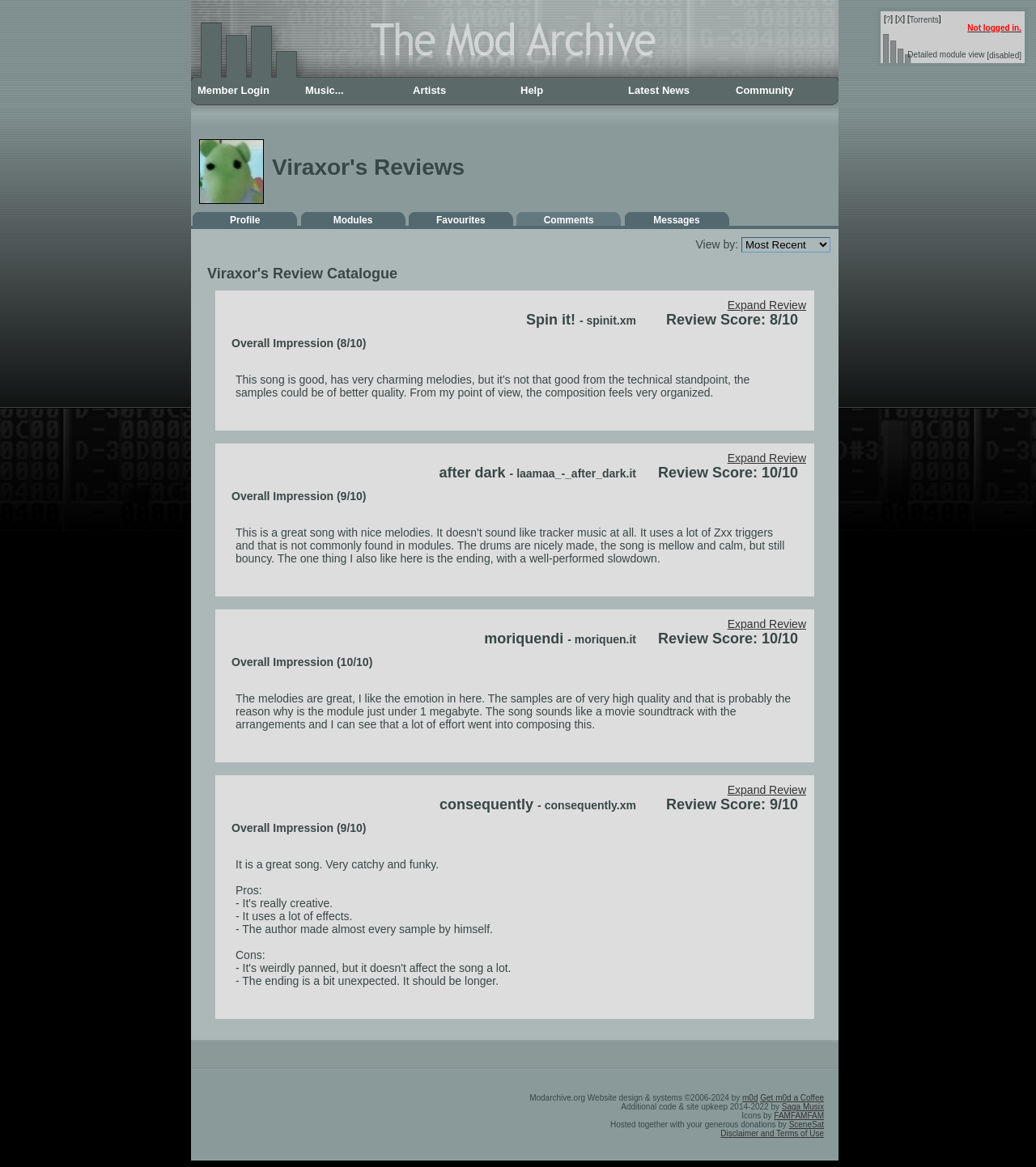Determine the bounding box coordinates of the section to be clicked to follow the instruction: "Click the 'Torrents' link". The coordinates should be given as four float numbers between 0 and 1, formatted as [left, top, right, bottom].

[0.878, 0.013, 0.906, 0.021]